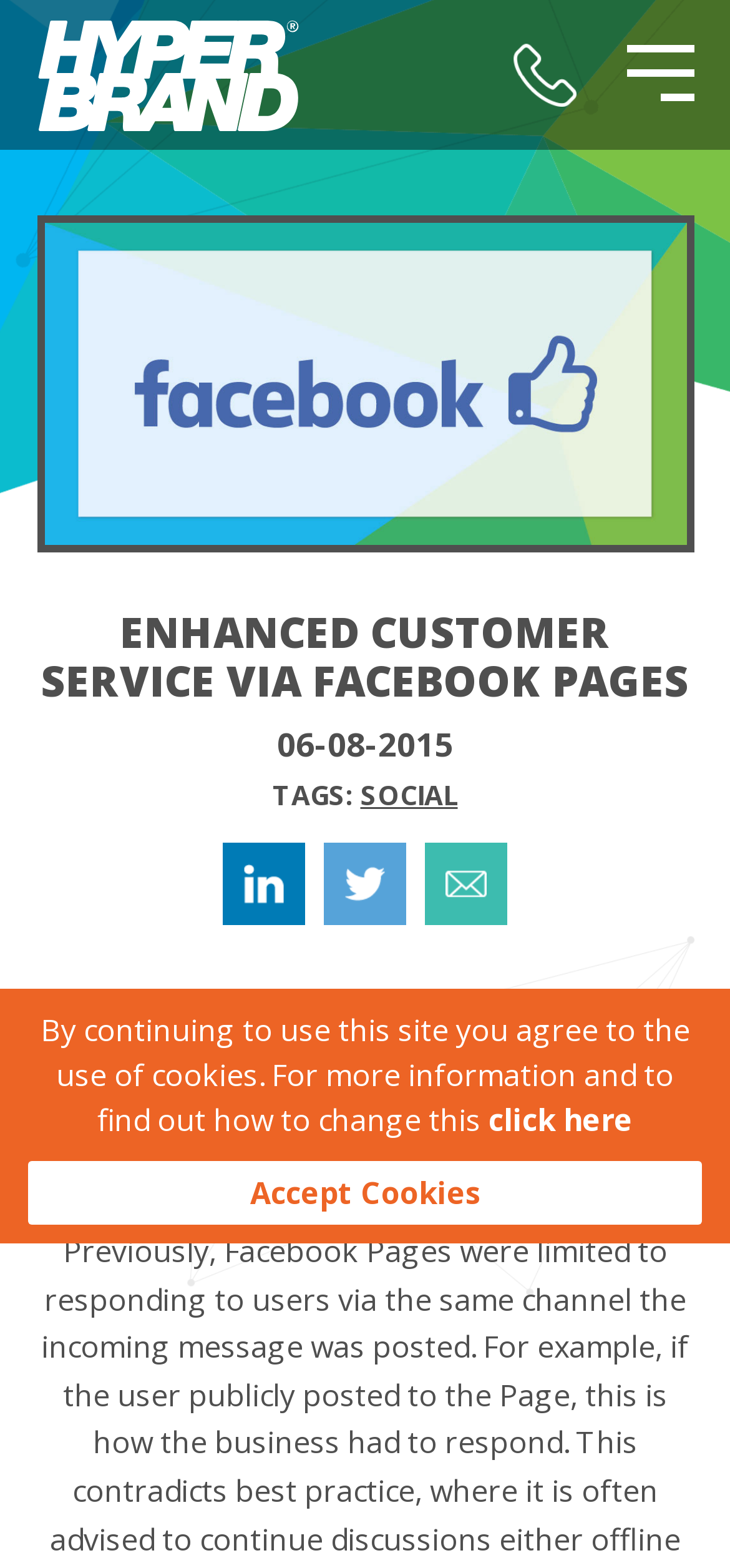Please locate the clickable area by providing the bounding box coordinates to follow this instruction: "View pricing information".

None